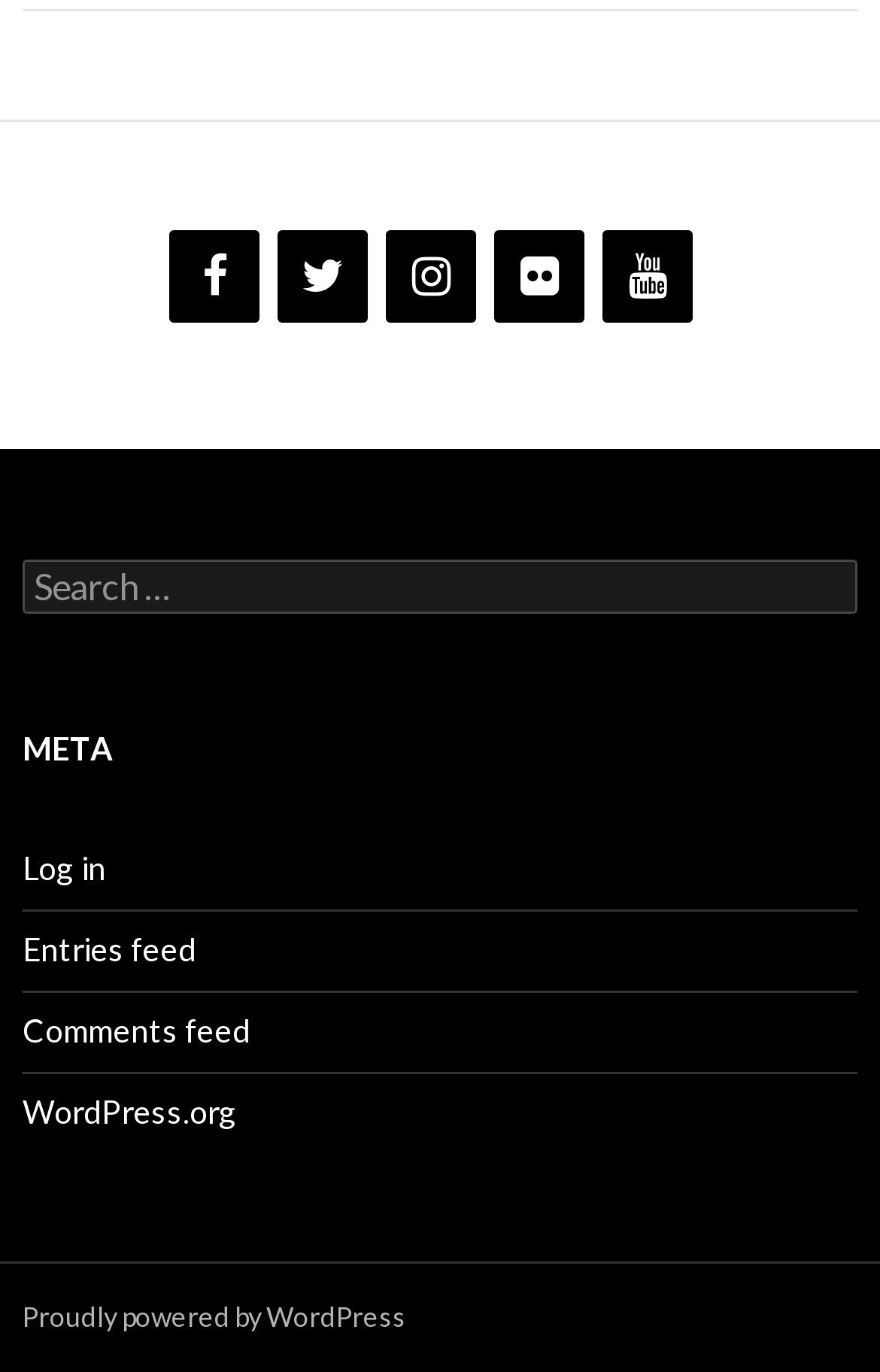How many feed links are available?
Based on the image, give a one-word or short phrase answer.

2